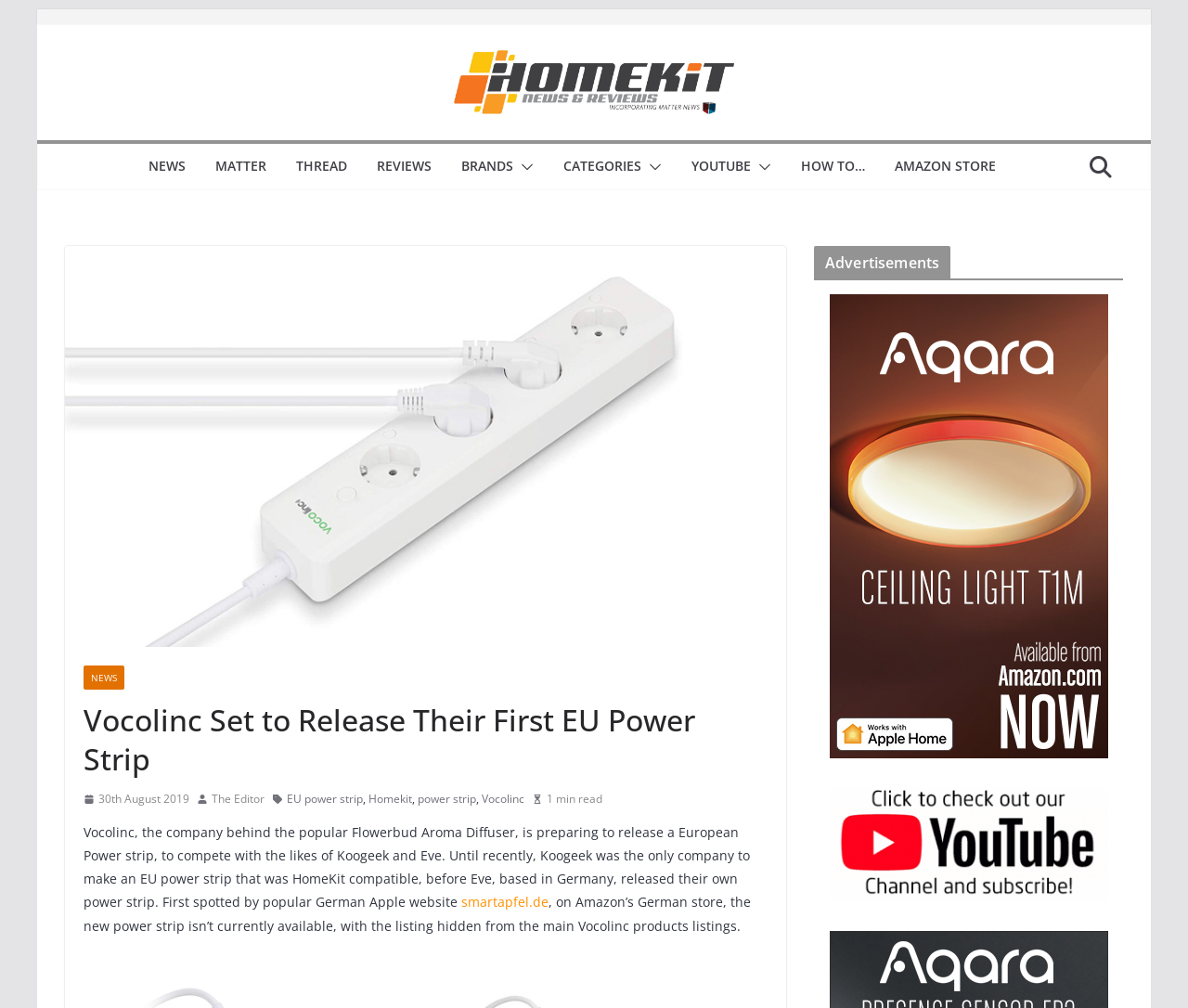Given the following UI element description: "aria-describedby="gallery-1-19748"", find the bounding box coordinates in the webpage screenshot.

[0.37, 0.966, 0.635, 0.986]